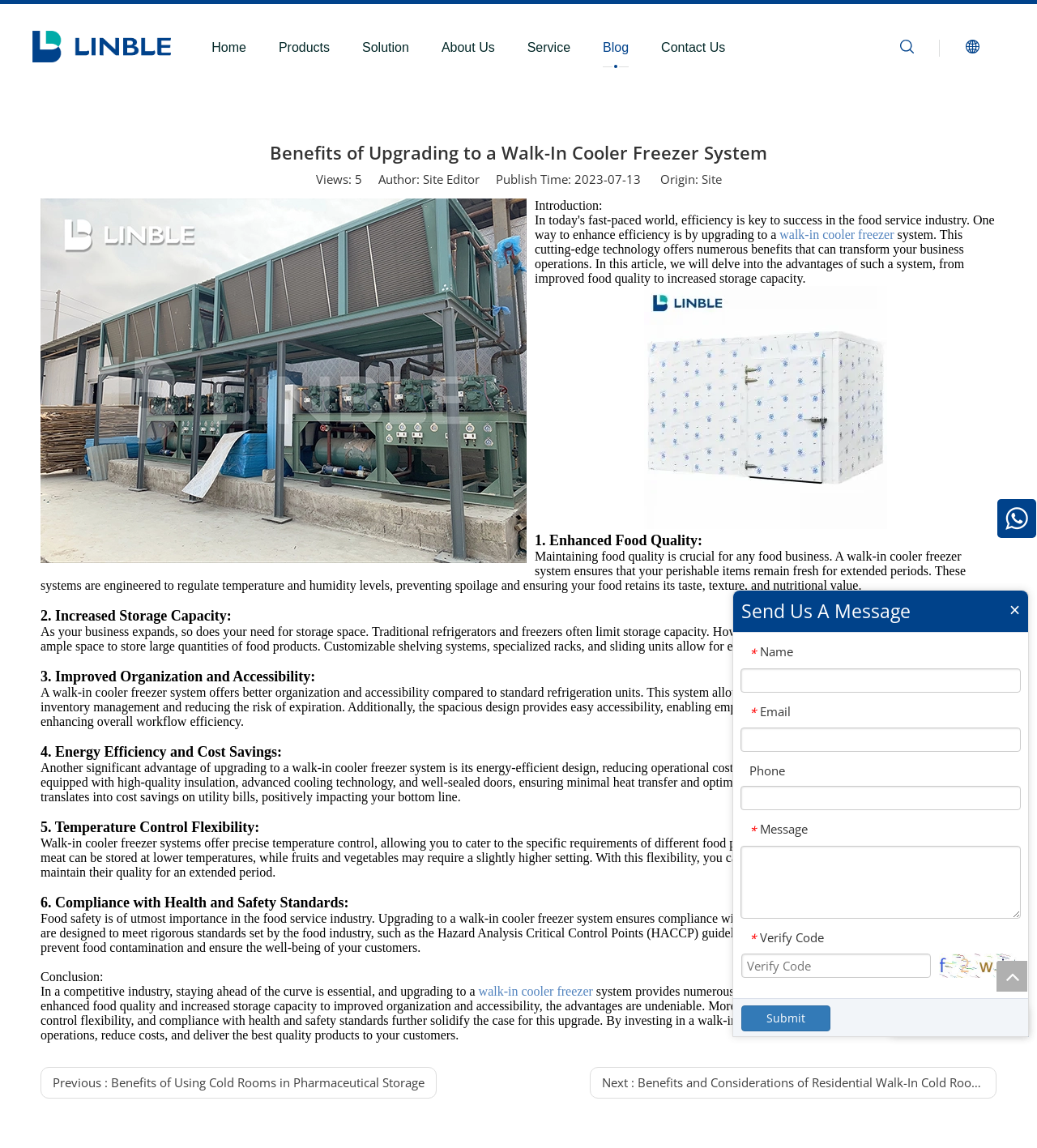Calculate the bounding box coordinates for the UI element based on the following description: "Service". Ensure the coordinates are four float numbers between 0 and 1, i.e., [left, top, right, bottom].

[0.493, 0.032, 0.566, 0.051]